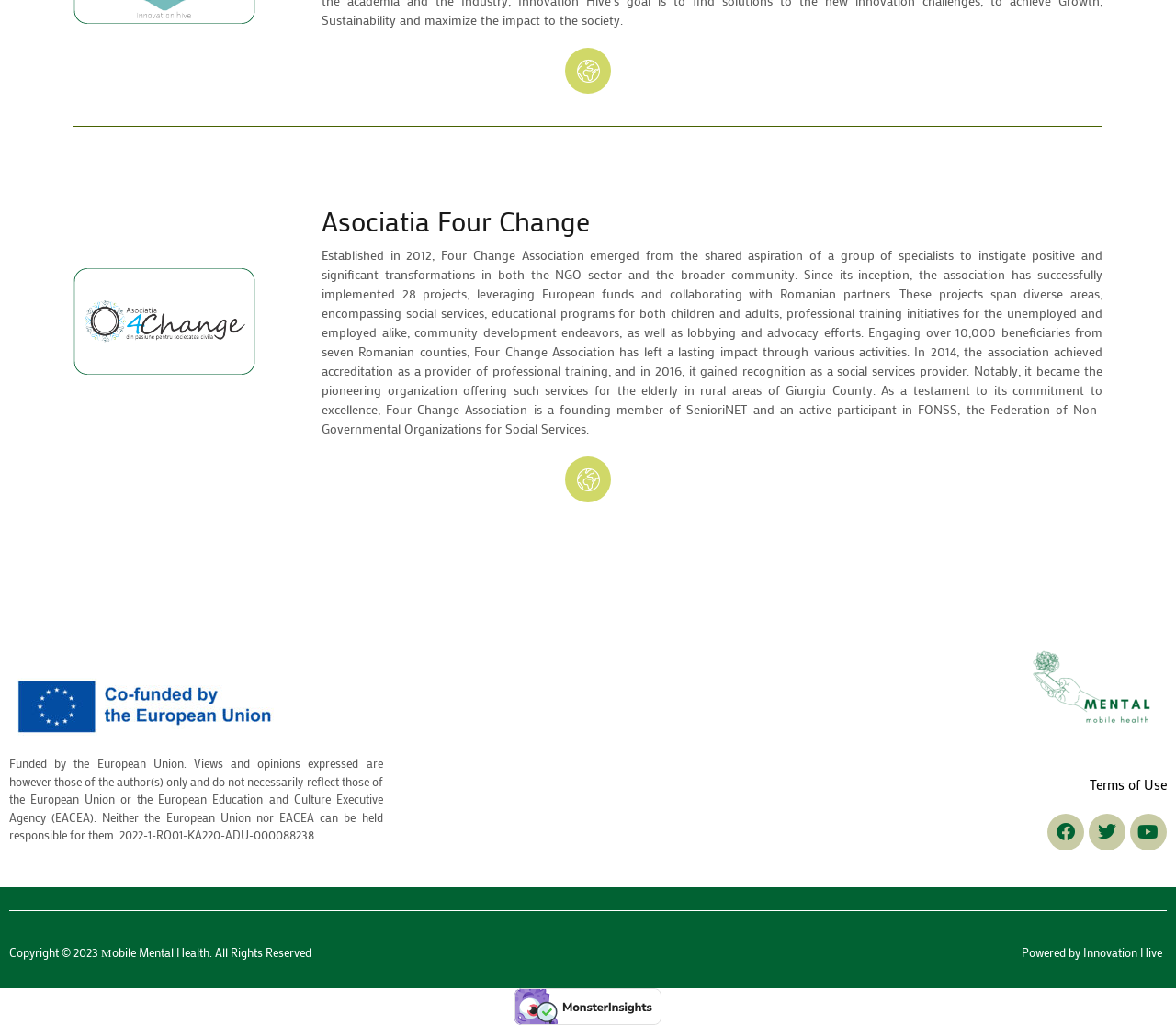Find the bounding box coordinates of the clickable area required to complete the following action: "Click on 'The Ultimate Guide to Holidays in Marrakech'".

None